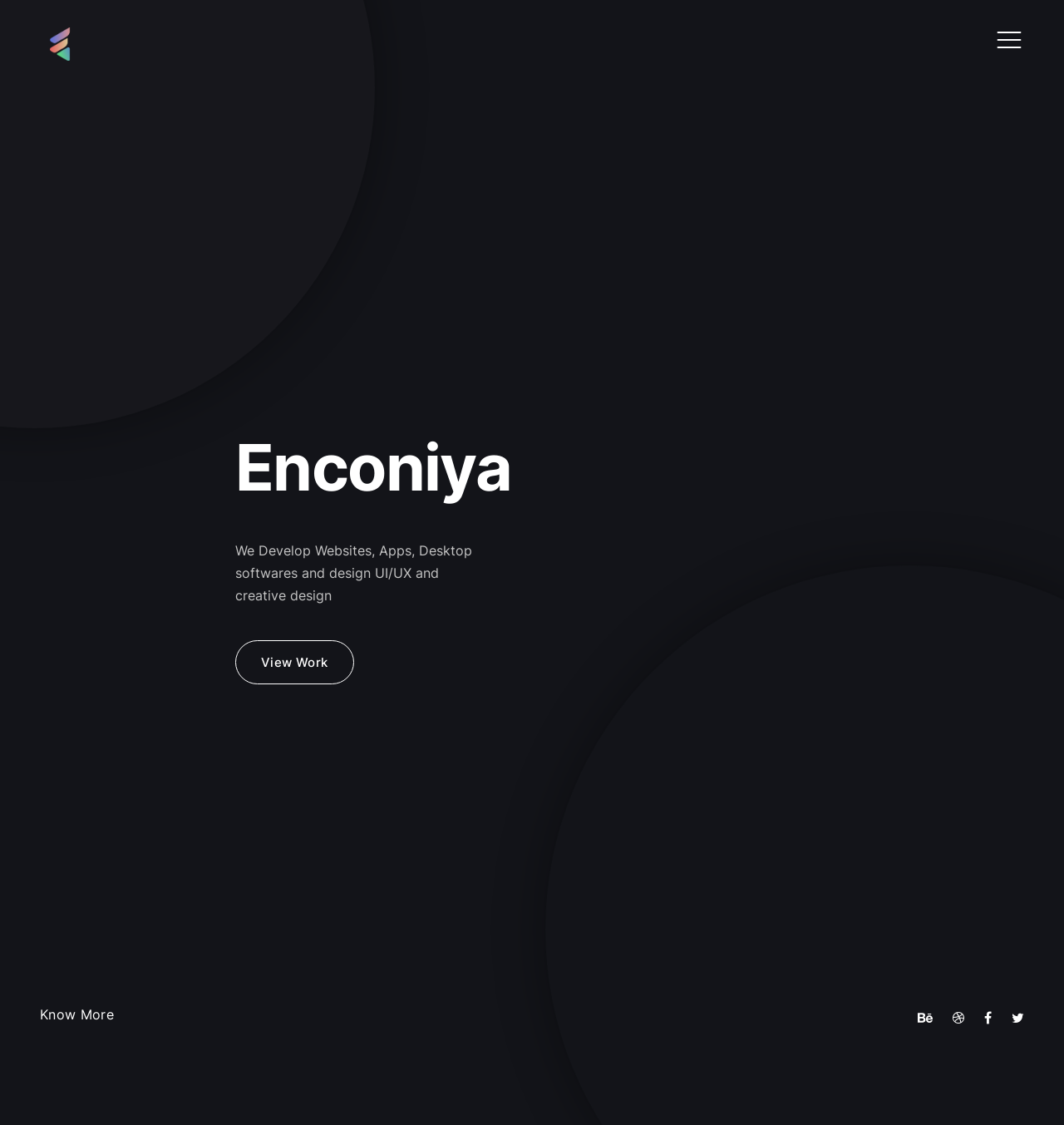Give a concise answer of one word or phrase to the question: 
What is the location of Enconiya?

Dhaka, Bangladesh